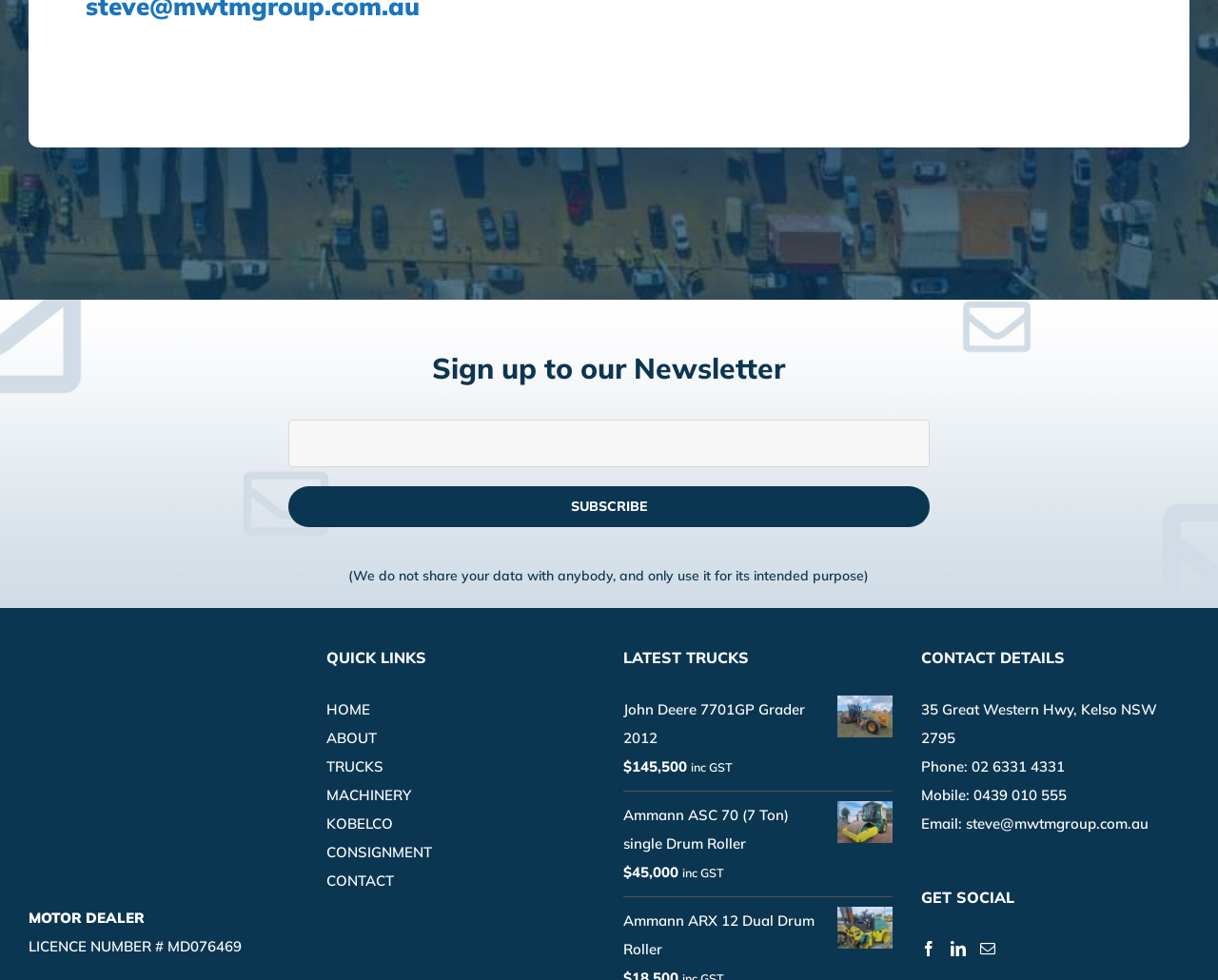What is the purpose of the form on the webpage?
Answer the question with as much detail as possible.

The form on the webpage is labeled as 'Contact form' and has a textbox and a 'Subscribe' button, indicating that it is used to sign up for a newsletter or contact the website owner.